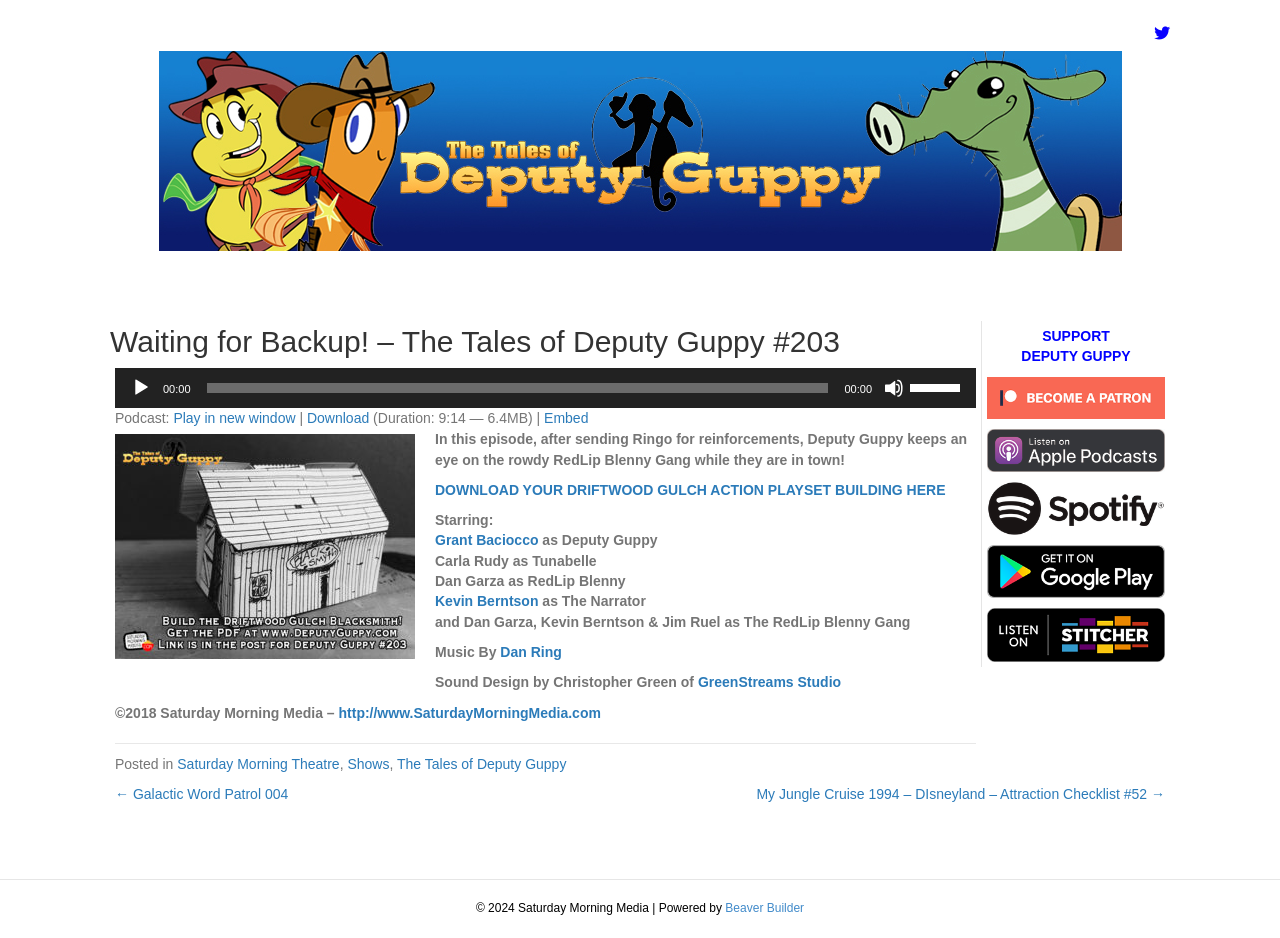Give an extensive and precise description of the webpage.

This webpage is about an episode of "The Tales of Deputy Guppy" podcast, titled "Waiting for Backup!" (#203). At the top, there is a banner image with the title of the podcast. Below the banner, there is a main content area that takes up most of the page.

In the main content area, there is a heading with the episode title, followed by an audio player with controls to play, pause, and adjust the volume. The audio player also displays the current time and has a slider to navigate through the episode.

Below the audio player, there is a section with links to play the episode in a new window, download it, or embed it. This section also displays the episode's duration and file size.

The main content area also includes a brief summary of the episode, which describes Deputy Guppy keeping an eye on the RedLip Blenny Gang while they are in town. There are also links to download a Driftwood Gulch Action Playset building and to support the podcast.

The webpage lists the cast members, including Grant Baciocco as Deputy Guppy, Carla Rudy as Tunabelle, and Dan Garza as RedLip Blenny. It also credits the music composer, sound designer, and other crew members.

At the bottom of the page, there are links to the podcast's website, social media profiles, and other related pages. There is also a navigation menu with links to previous and next episodes, as well as a copyright notice and a mention of the website's builder, Beaver Builder.

On the right side of the page, there are several buttons and links, including a "Become a Patron" button, links to popular podcast platforms like Spotify and Google Play, and a link to print the page.